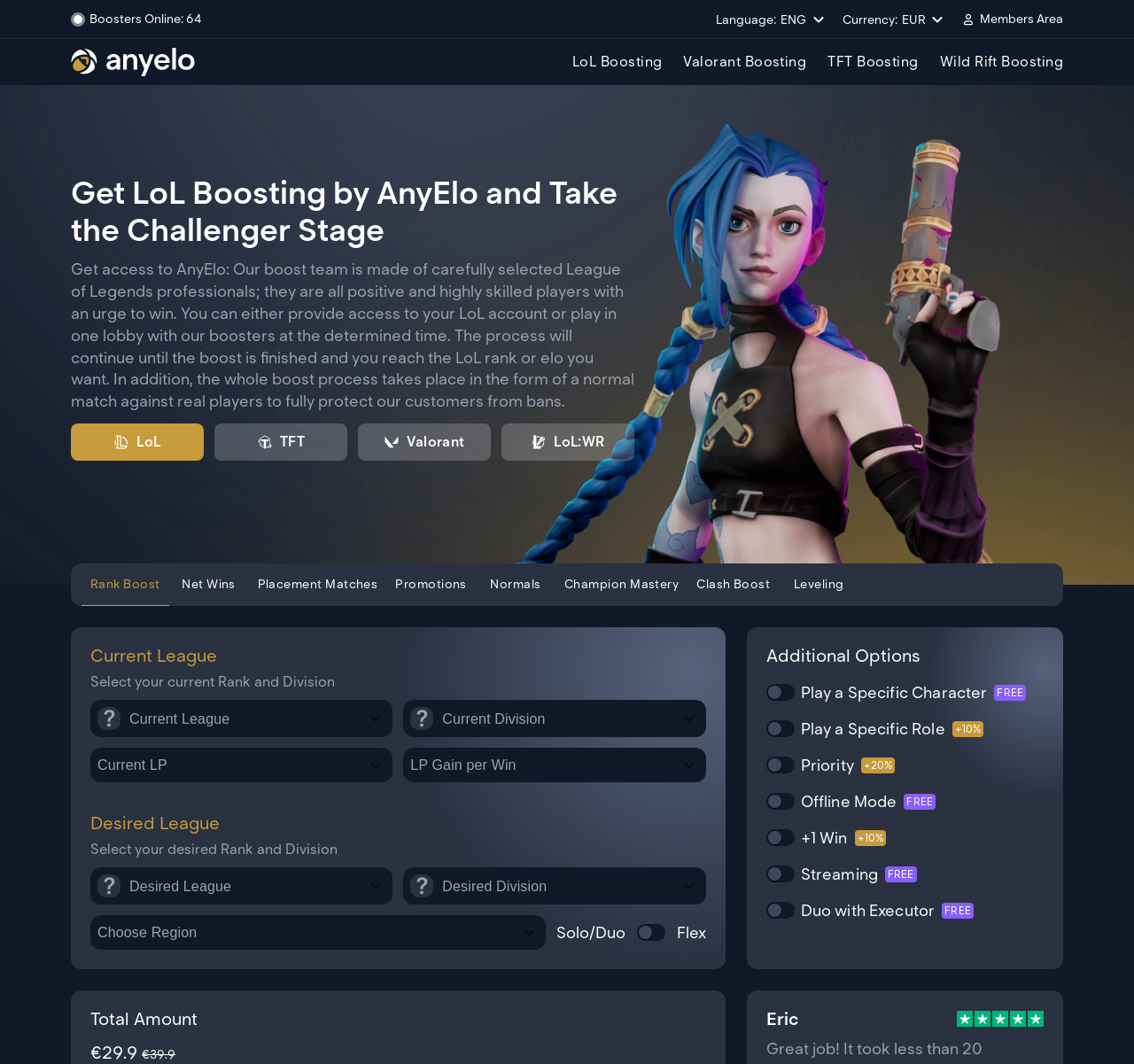Using the webpage screenshot, find the UI element described by ABOUT. Provide the bounding box coordinates in the format (top-left x, top-left y, bottom-right x, bottom-right y), ensuring all values are floating point numbers between 0 and 1.

None